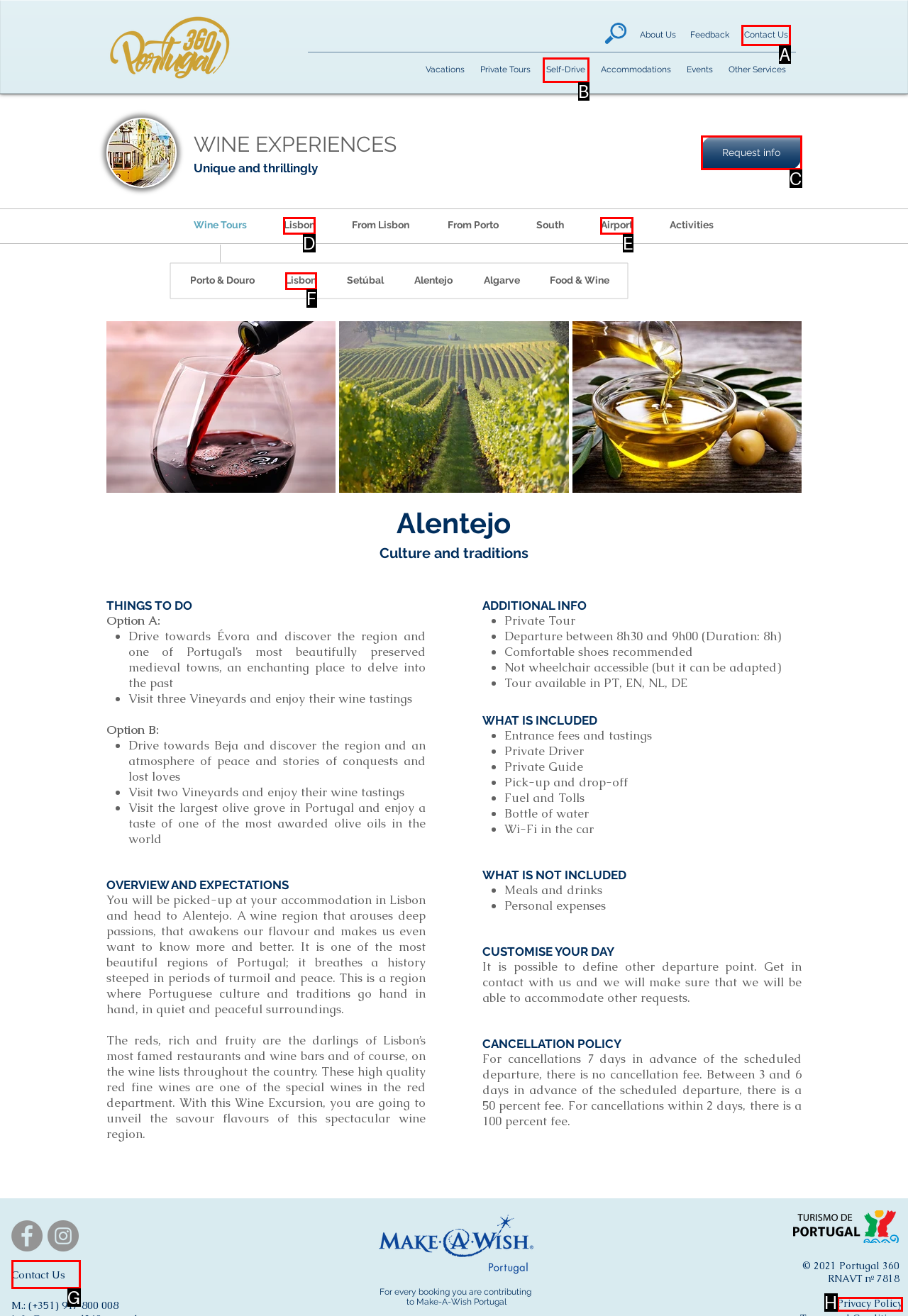Show which HTML element I need to click to perform this task: Click the 'Request info' button Answer with the letter of the correct choice.

C